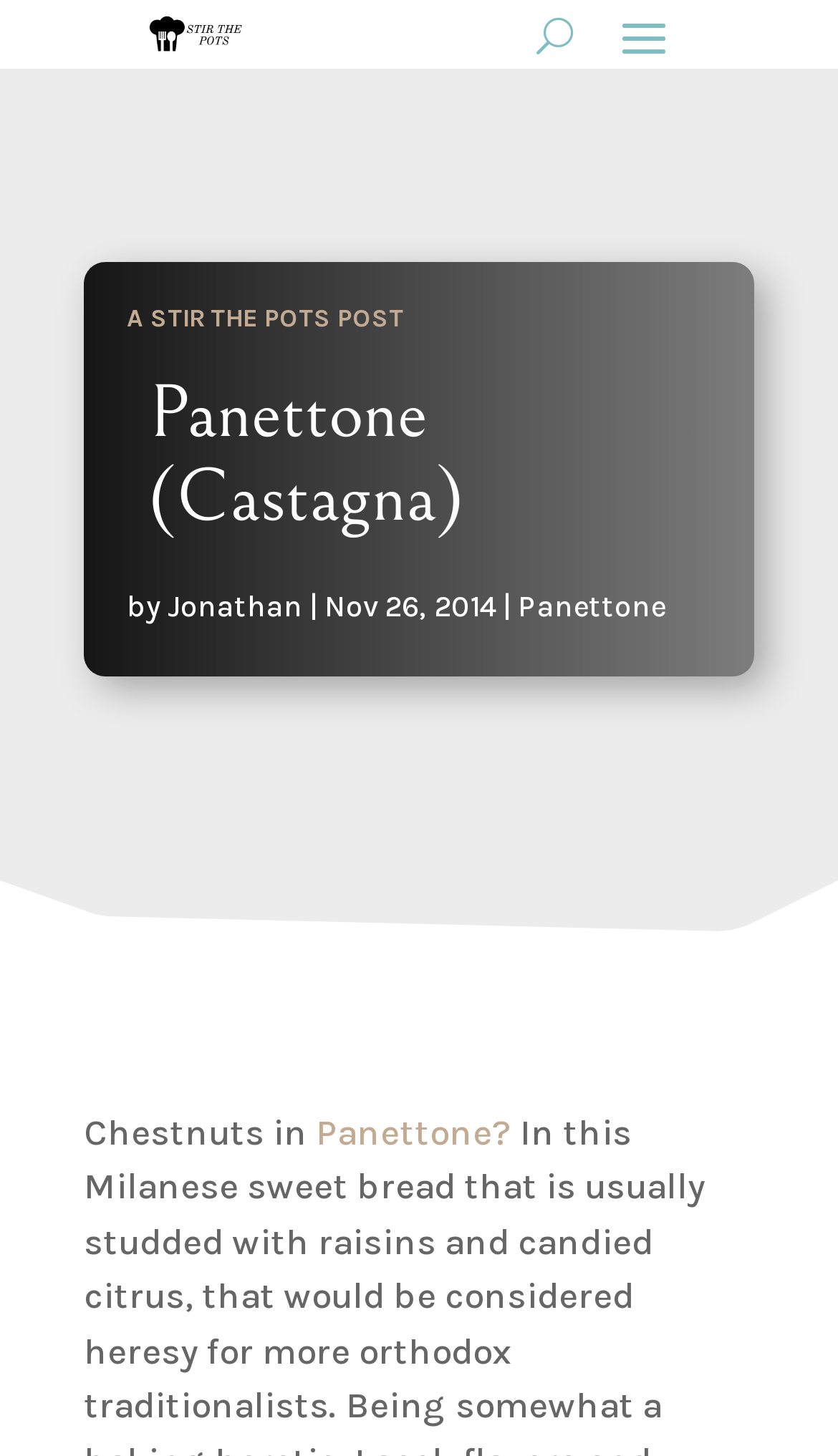What is the author of the post?
Using the image as a reference, give a one-word or short phrase answer.

Jonathan